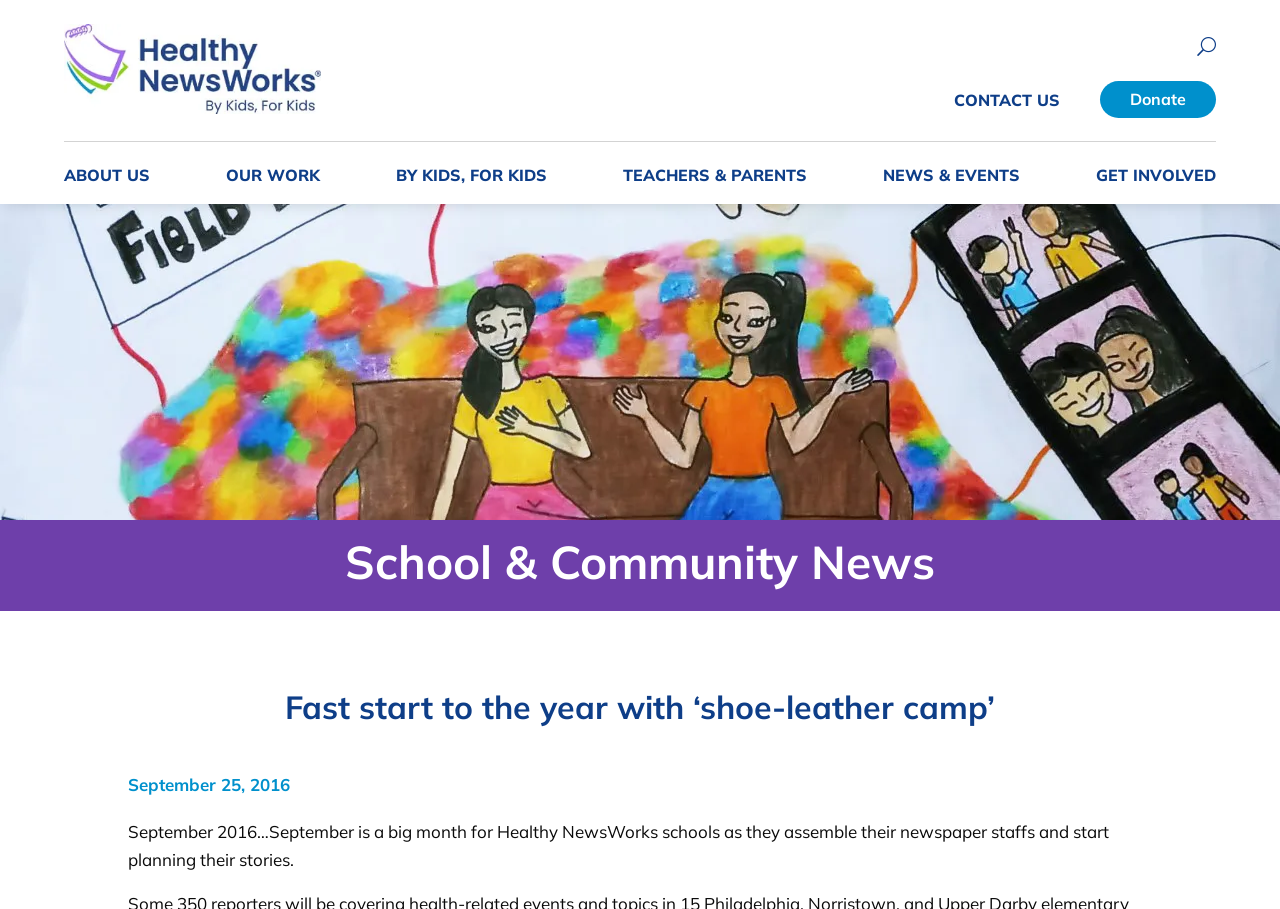Identify the bounding box coordinates for the region to click in order to carry out this instruction: "Read the news and events". Provide the coordinates using four float numbers between 0 and 1, formatted as [left, top, right, bottom].

[0.69, 0.185, 0.797, 0.209]